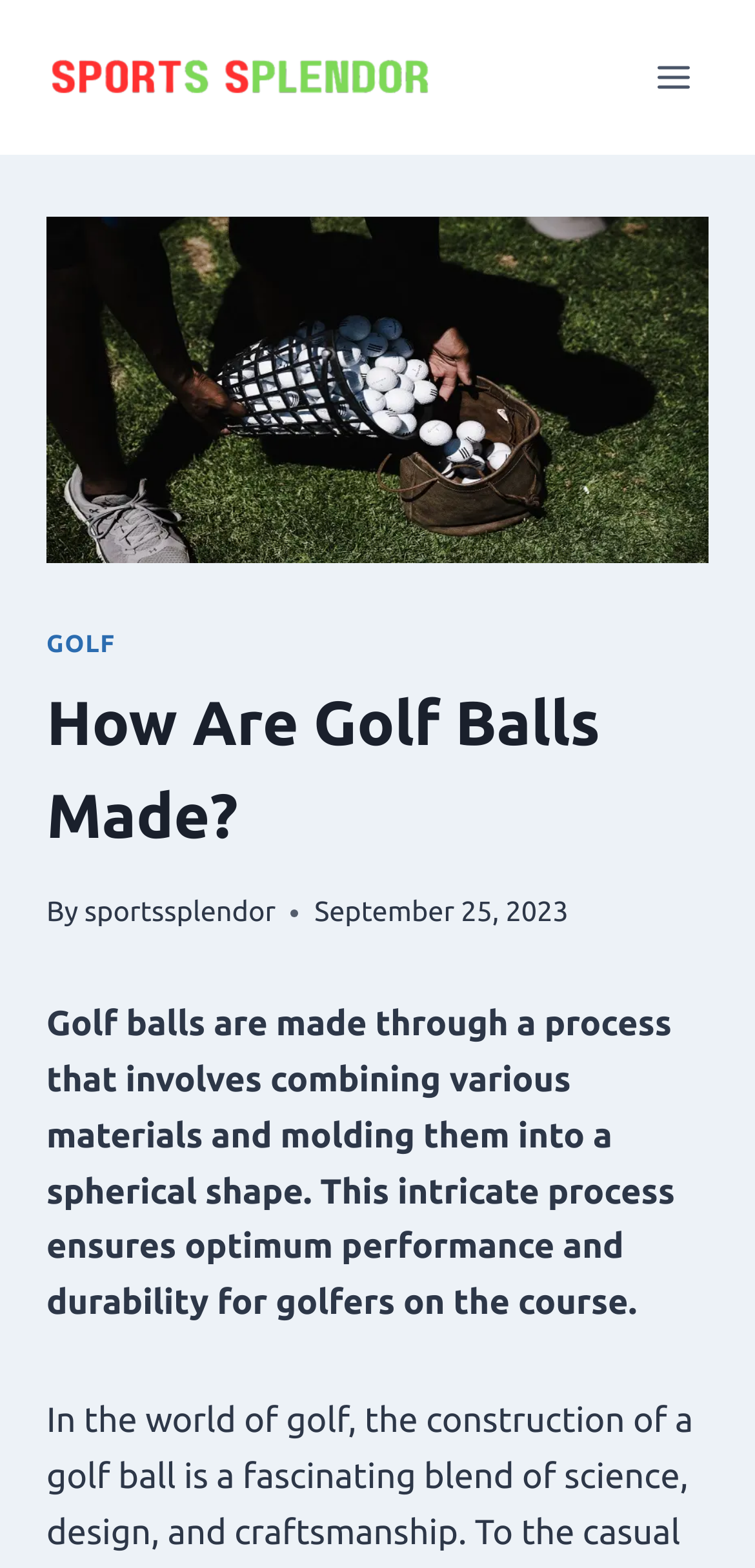Generate the text content of the main heading of the webpage.

How Are Golf Balls Made?